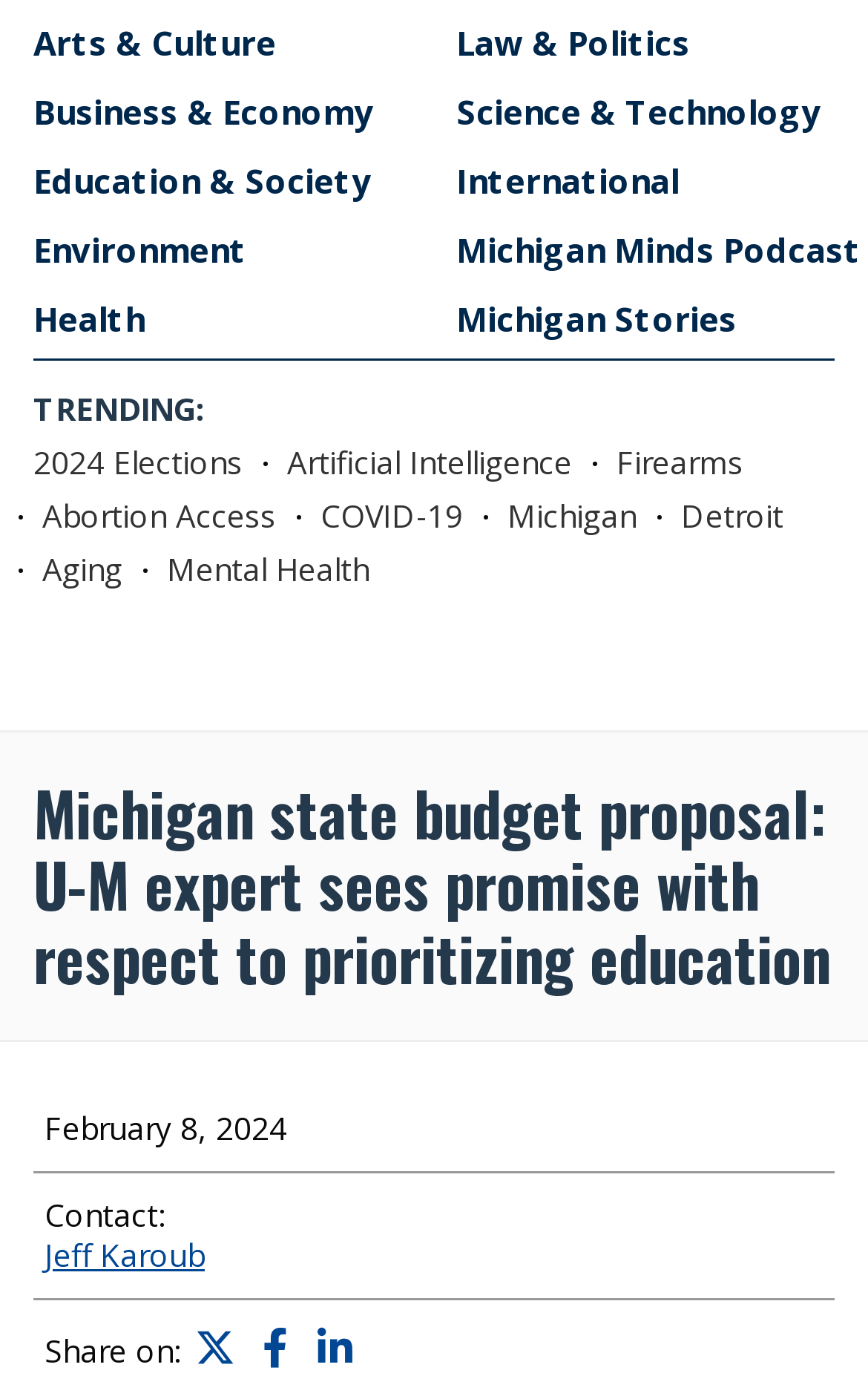Locate the bounding box of the UI element based on this description: "Jeff Karoub". Provide four float numbers between 0 and 1 as [left, top, right, bottom].

[0.051, 0.896, 0.236, 0.927]